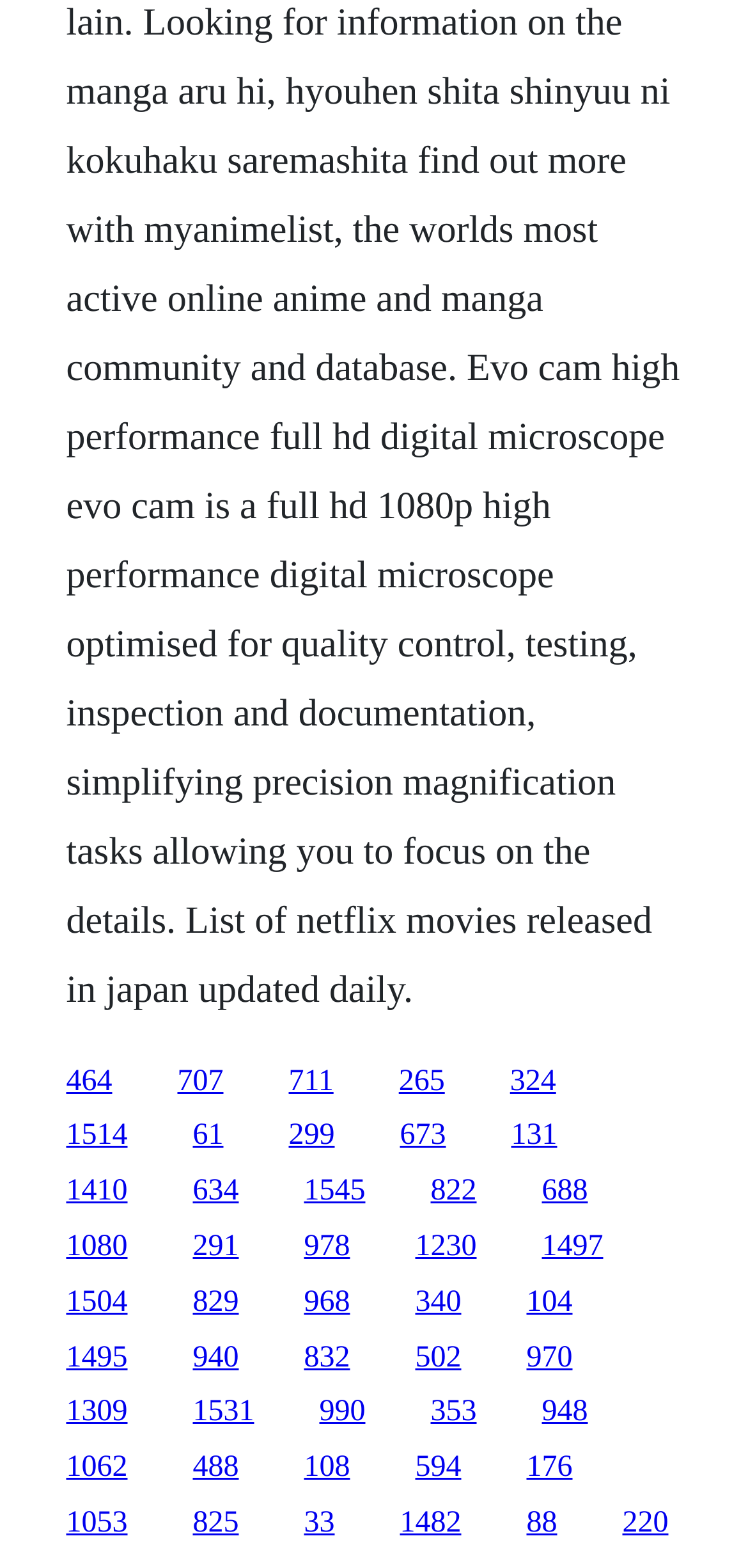Show the bounding box coordinates of the region that should be clicked to follow the instruction: "click the link in the middle."

[0.406, 0.749, 0.488, 0.77]